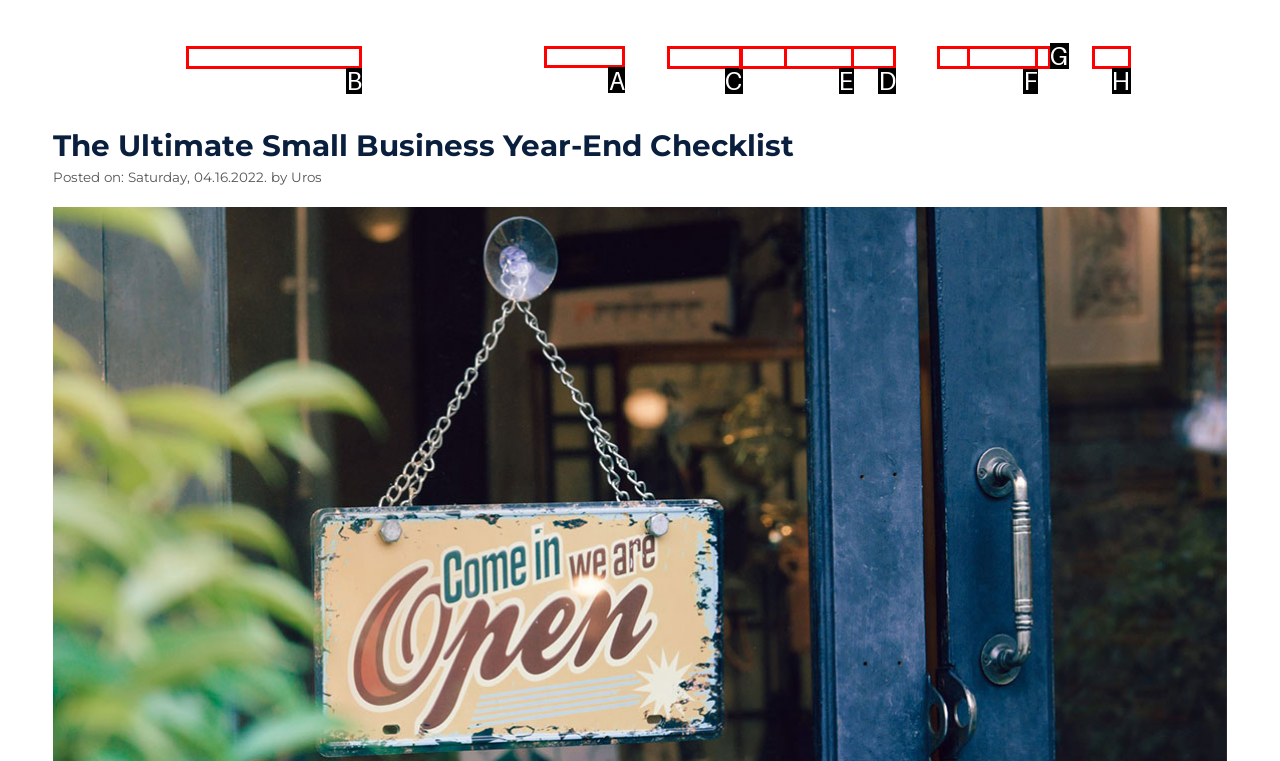For the instruction: View CASE STUDIES, determine the appropriate UI element to click from the given options. Respond with the letter corresponding to the correct choice.

A